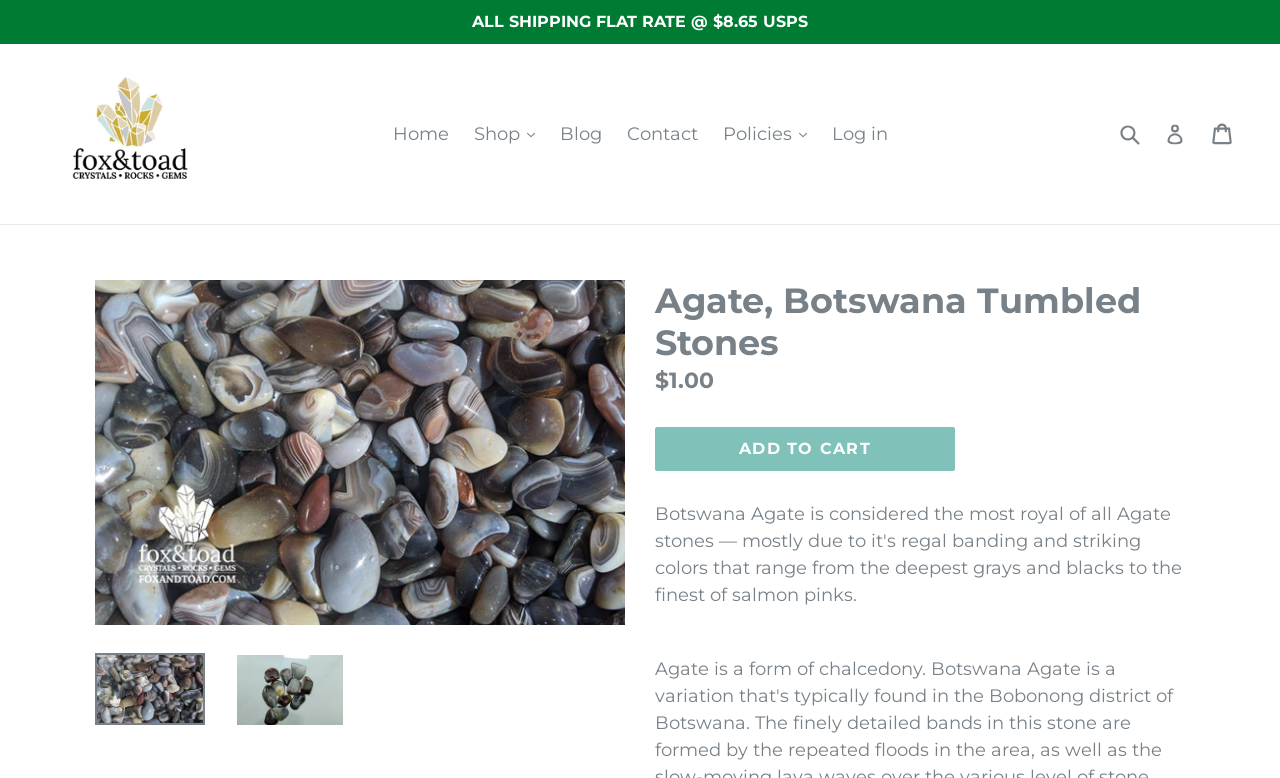What type of stones are being sold?
Using the image, provide a detailed and thorough answer to the question.

The webpage is selling Botswana Tumbled Stones, which is evident from the images and text on the webpage.